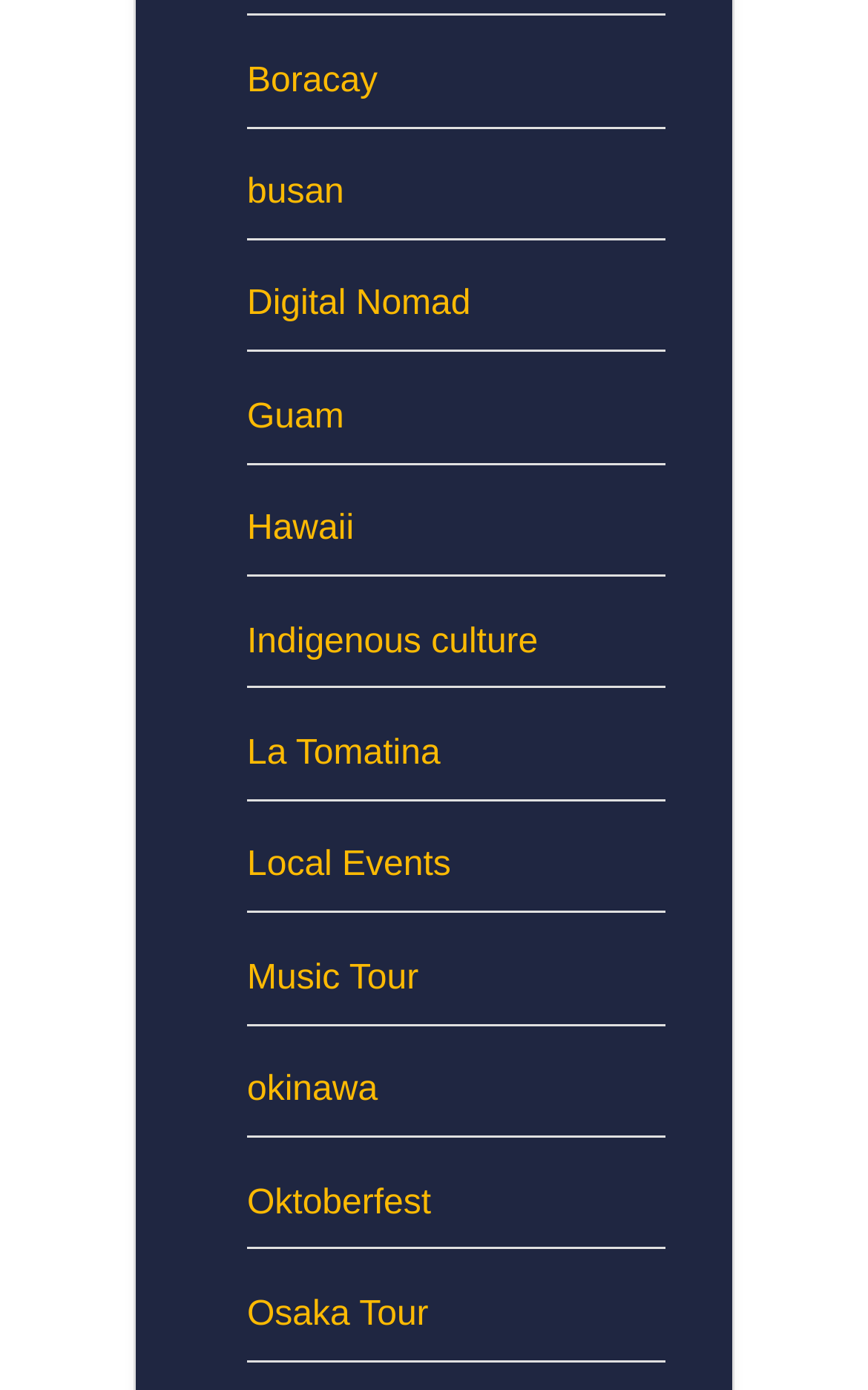Determine the bounding box coordinates of the clickable element to complete this instruction: "explore Digital Nomad". Provide the coordinates in the format of four float numbers between 0 and 1, [left, top, right, bottom].

[0.285, 0.206, 0.542, 0.233]